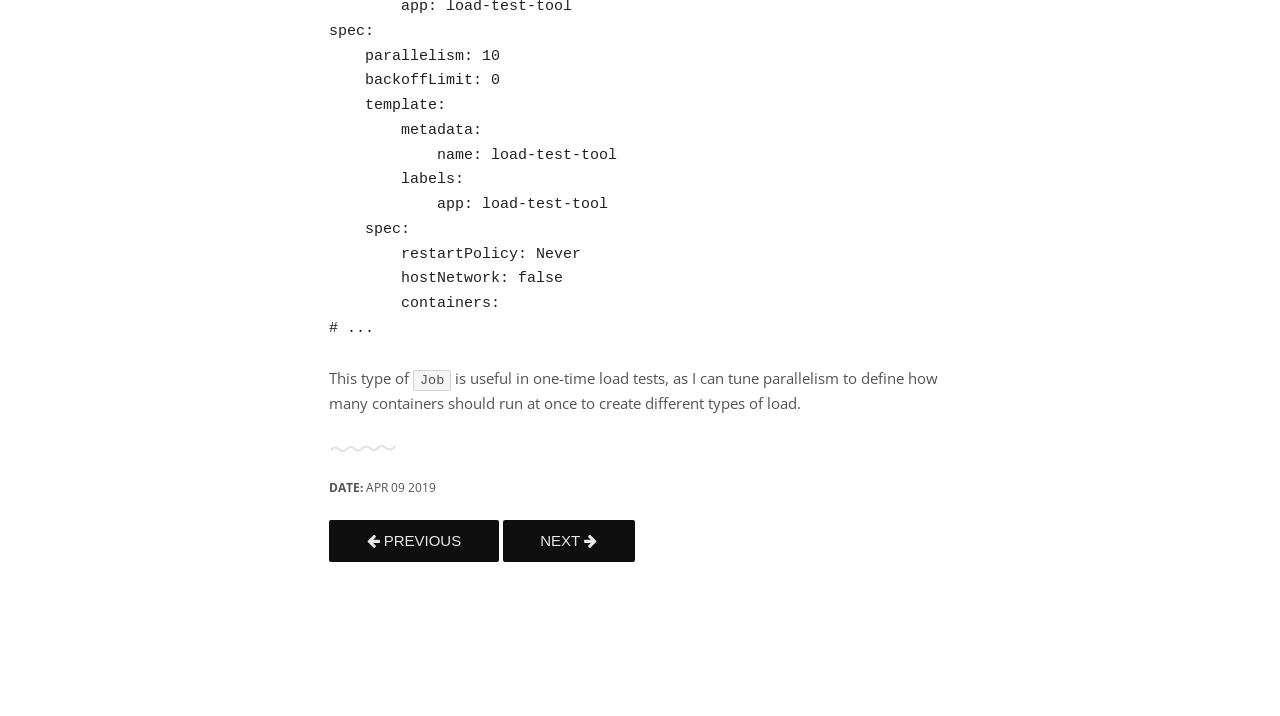What is the purpose of this type of load test?
Look at the image and provide a short answer using one word or a phrase.

One-time load test